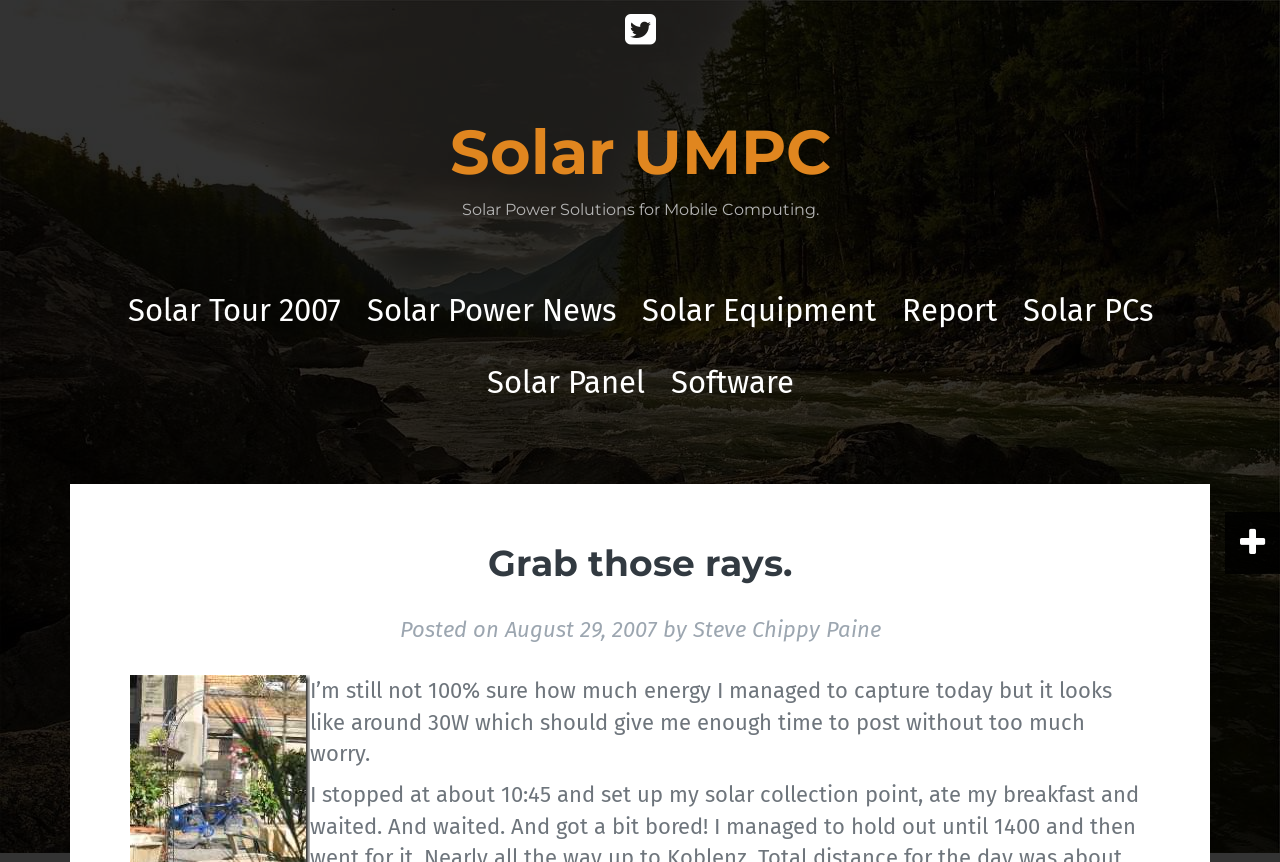Determine the coordinates of the bounding box for the clickable area needed to execute this instruction: "View post details".

[0.394, 0.714, 0.513, 0.746]